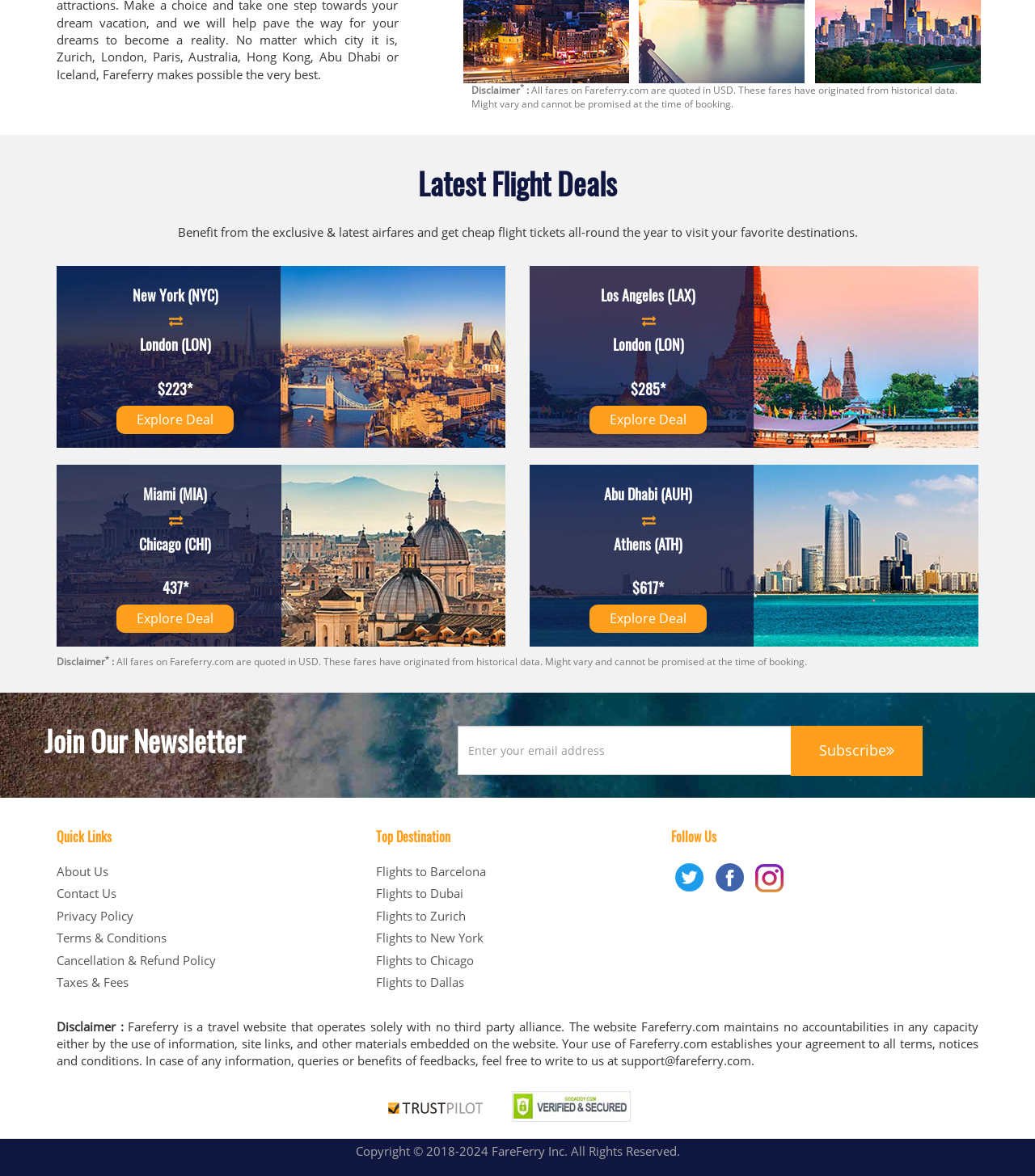Provide the bounding box coordinates of the HTML element described by the text: "Flights to Dallas".

[0.363, 0.826, 0.448, 0.845]